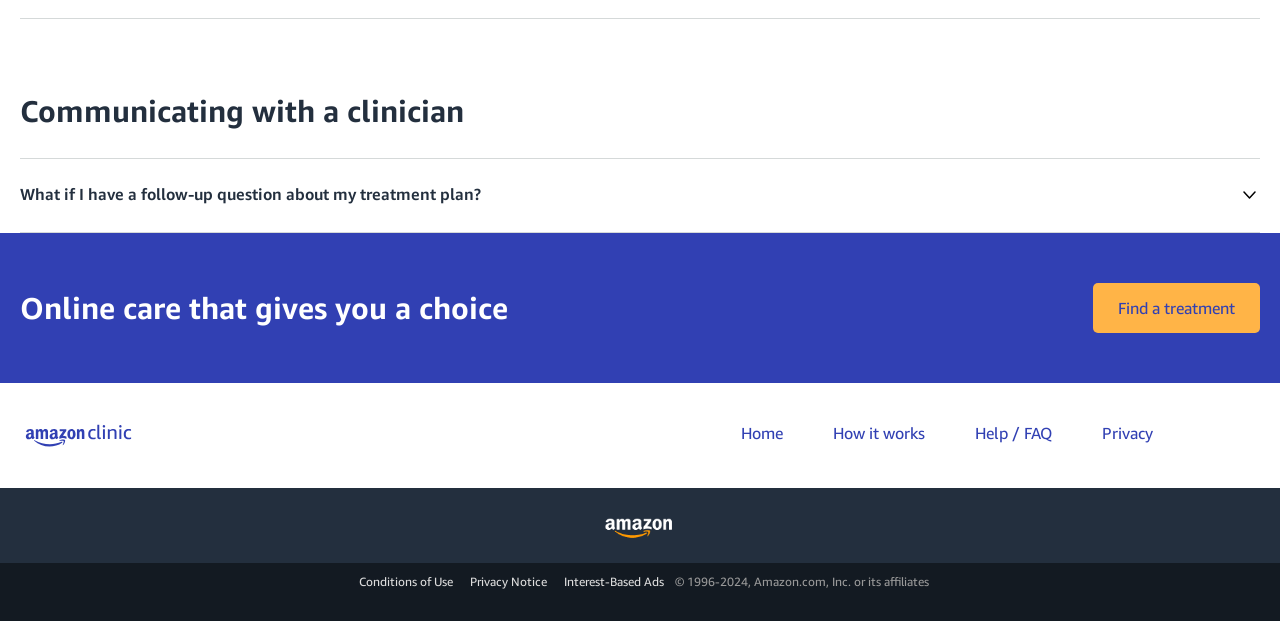Give the bounding box coordinates for the element described by: "Privacy".

[0.861, 0.68, 0.901, 0.713]